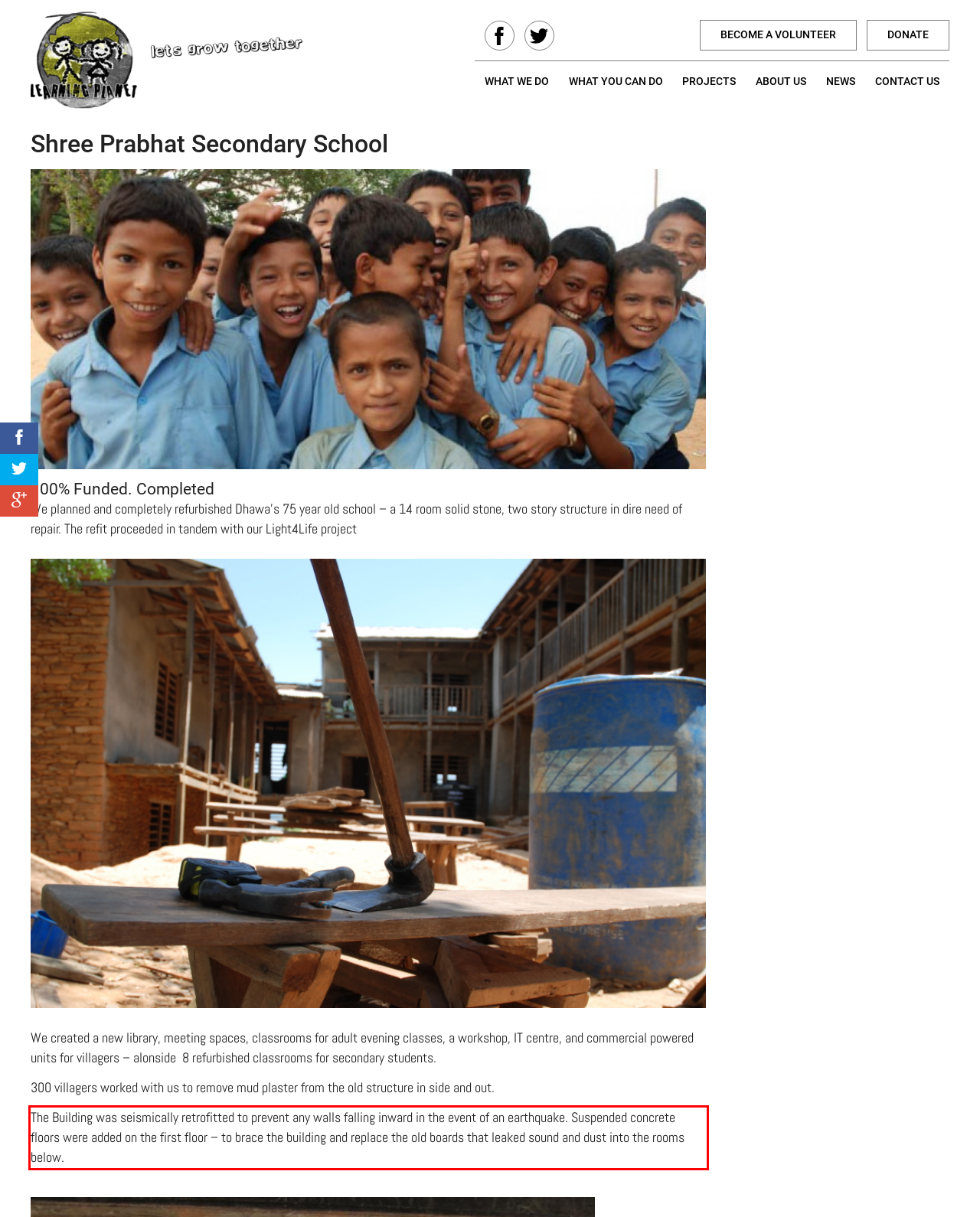Given a webpage screenshot with a red bounding box, perform OCR to read and deliver the text enclosed by the red bounding box.

The Building was seismically retrofitted to prevent any walls falling inward in the event of an earthquake. Suspended concrete floors were added on the first floor – to brace the building and replace the old boards that leaked sound and dust into the rooms below.